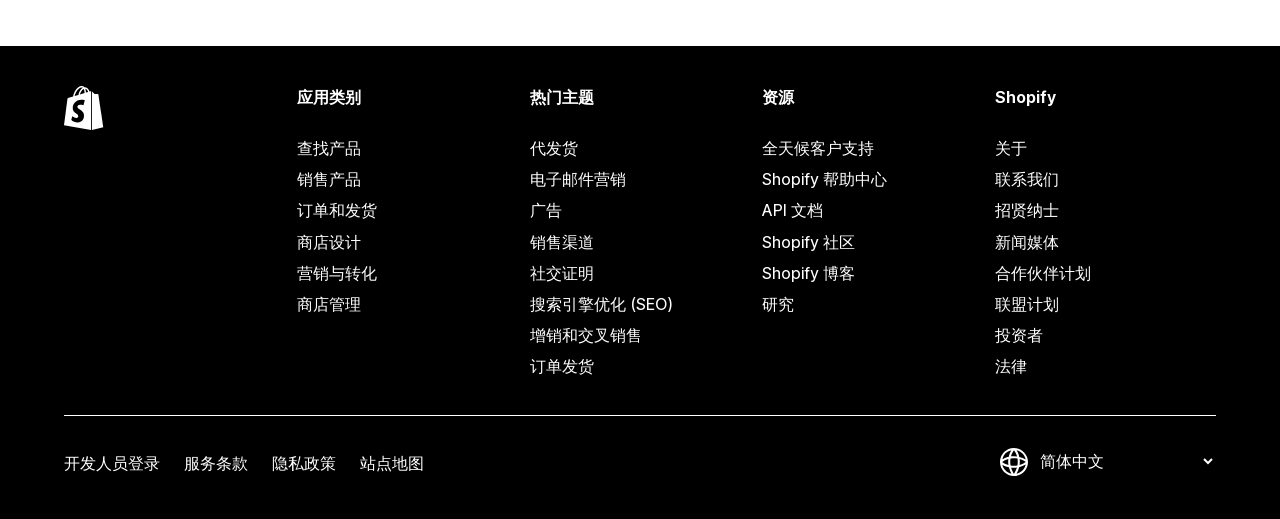What is the purpose of the '资源' section?
Please provide a comprehensive answer to the question based on the webpage screenshot.

By analyzing the links under the '资源' section, I found that they are related to customer support, documentation, and community resources, which suggests that the purpose of this section is to provide support and documentation to users.